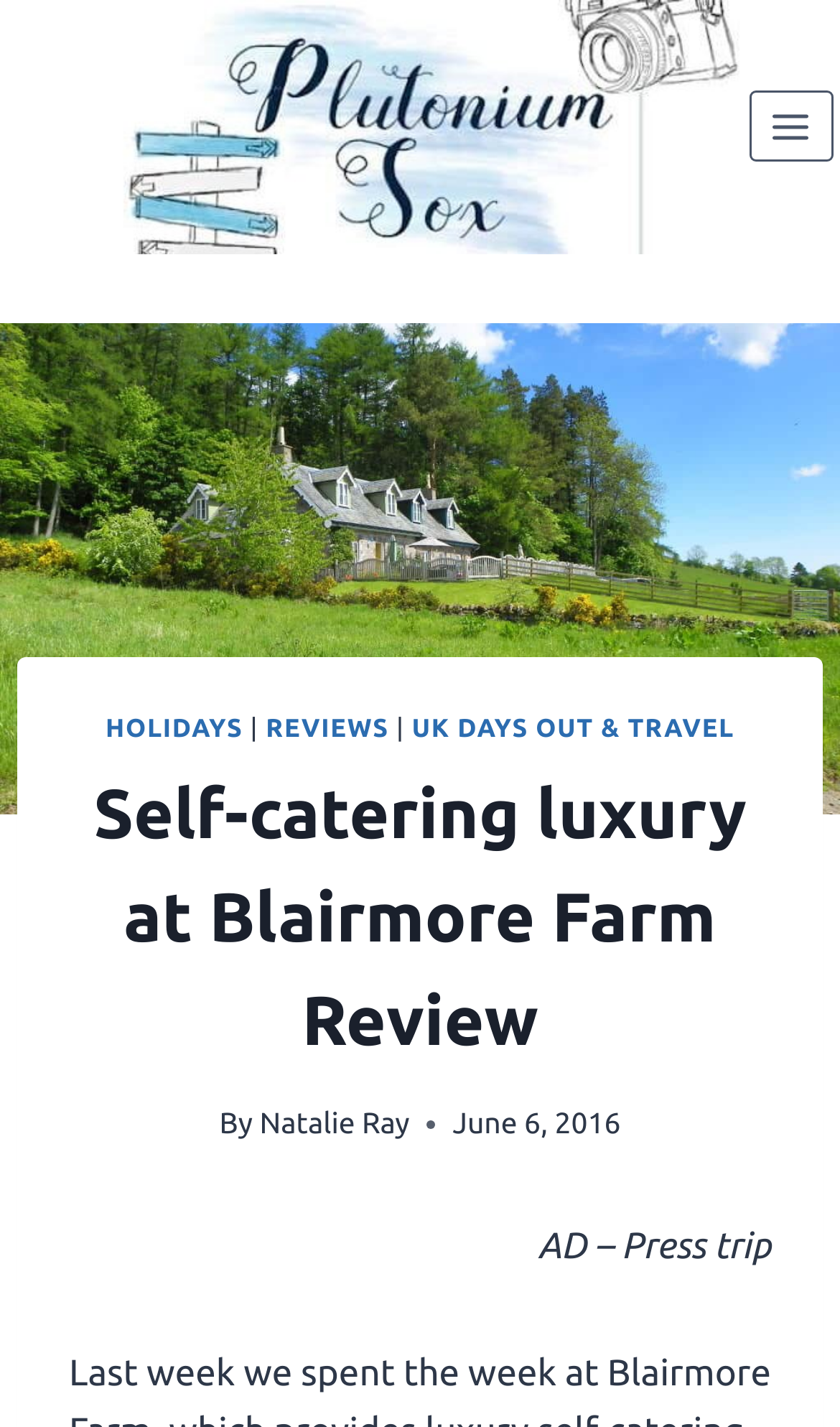Write a detailed summary of the webpage, including text, images, and layout.

The webpage is a review of Blairmore Farm, a luxury self-catering accommodation in Perth and Kinross, Scotland. At the top left of the page, there is a link to "Plutonium Sox" accompanied by an image with the same name. To the right of this link, there is a button labeled "Open menu". 

Below the top section, there is a large image that takes up most of the width of the page, showcasing a luxury self-catering holiday at Blairmore Farm. Above this image, there is a header section with several links, including "HOLIDAYS", "REVIEWS", and "UK DAYS OUT & TRAVEL", separated by vertical lines. 

The main content of the page starts with a heading that reads "Self-catering luxury at Blairmore Farm Review". Below this heading, there is a byline that indicates the review was written by Natalie Ray, followed by the date "June 6, 2016". The review itself is not explicitly mentioned in the accessibility tree, but it likely follows the byline and date. At the bottom right of the main content section, there is a note that reads "AD – Press trip".